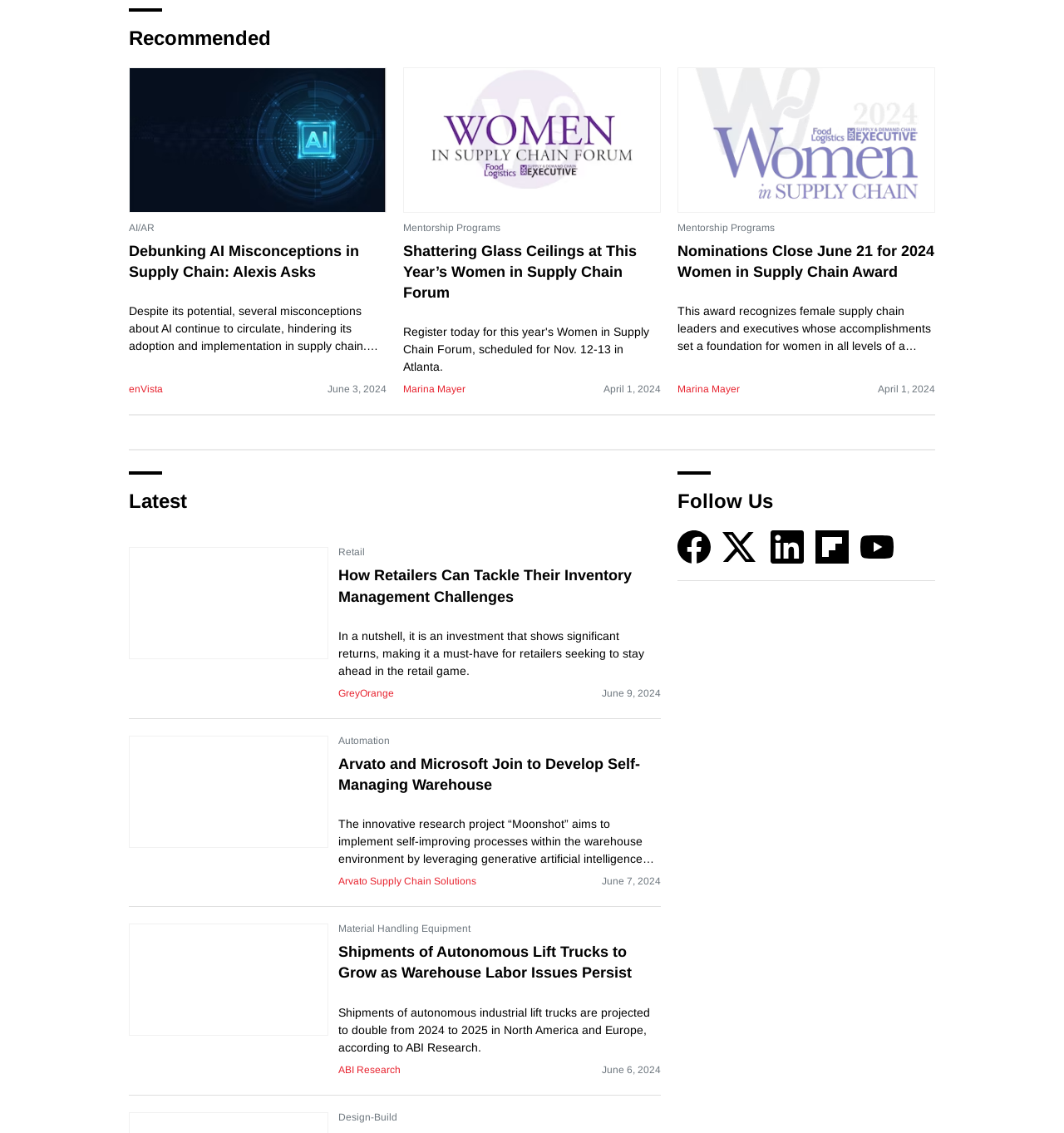Find and provide the bounding box coordinates for the UI element described with: "Marina Mayer".

[0.379, 0.338, 0.438, 0.349]